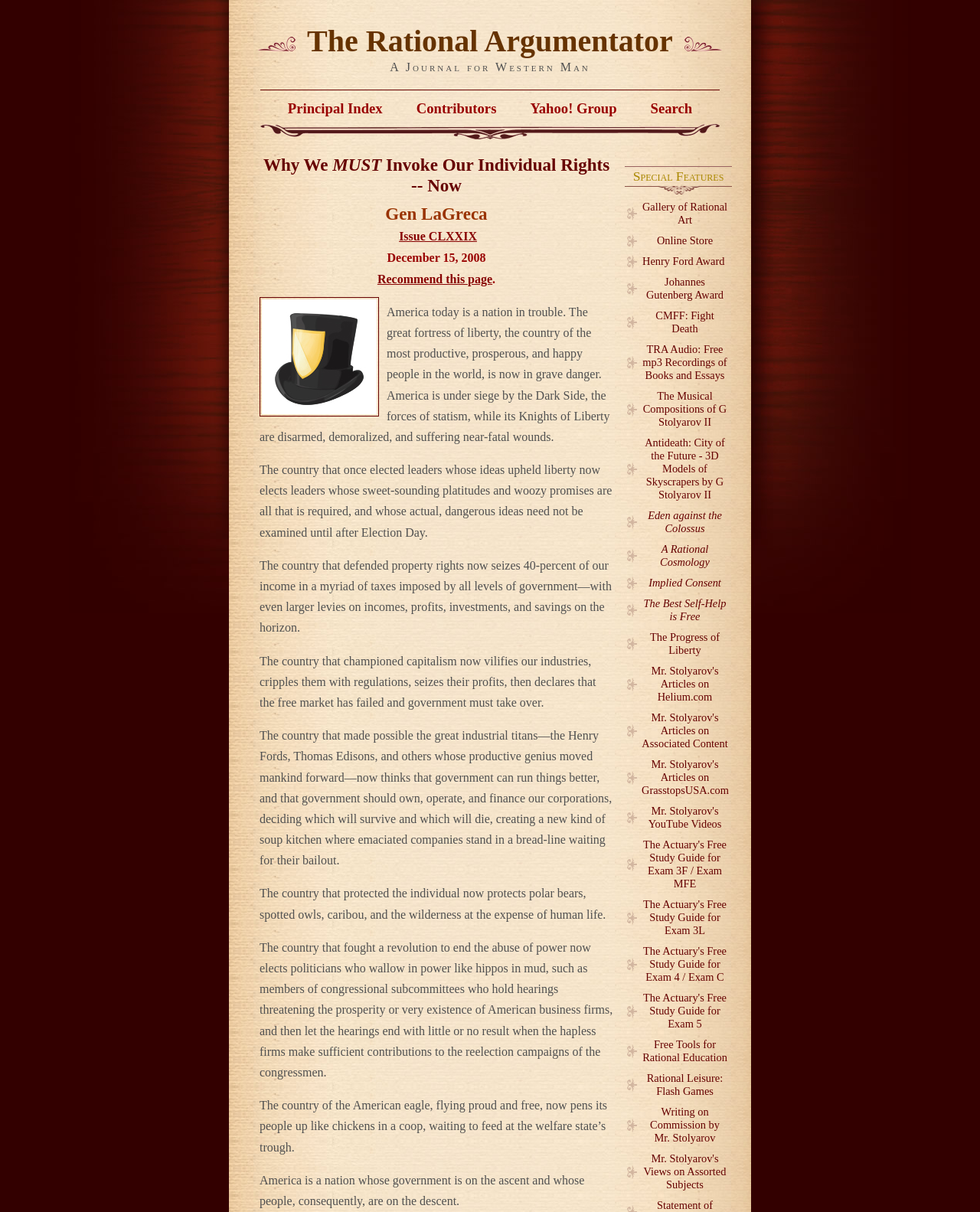Could you find the bounding box coordinates of the clickable area to complete this instruction: "Visit the 'Gallery of Rational Art'"?

[0.638, 0.162, 0.747, 0.19]